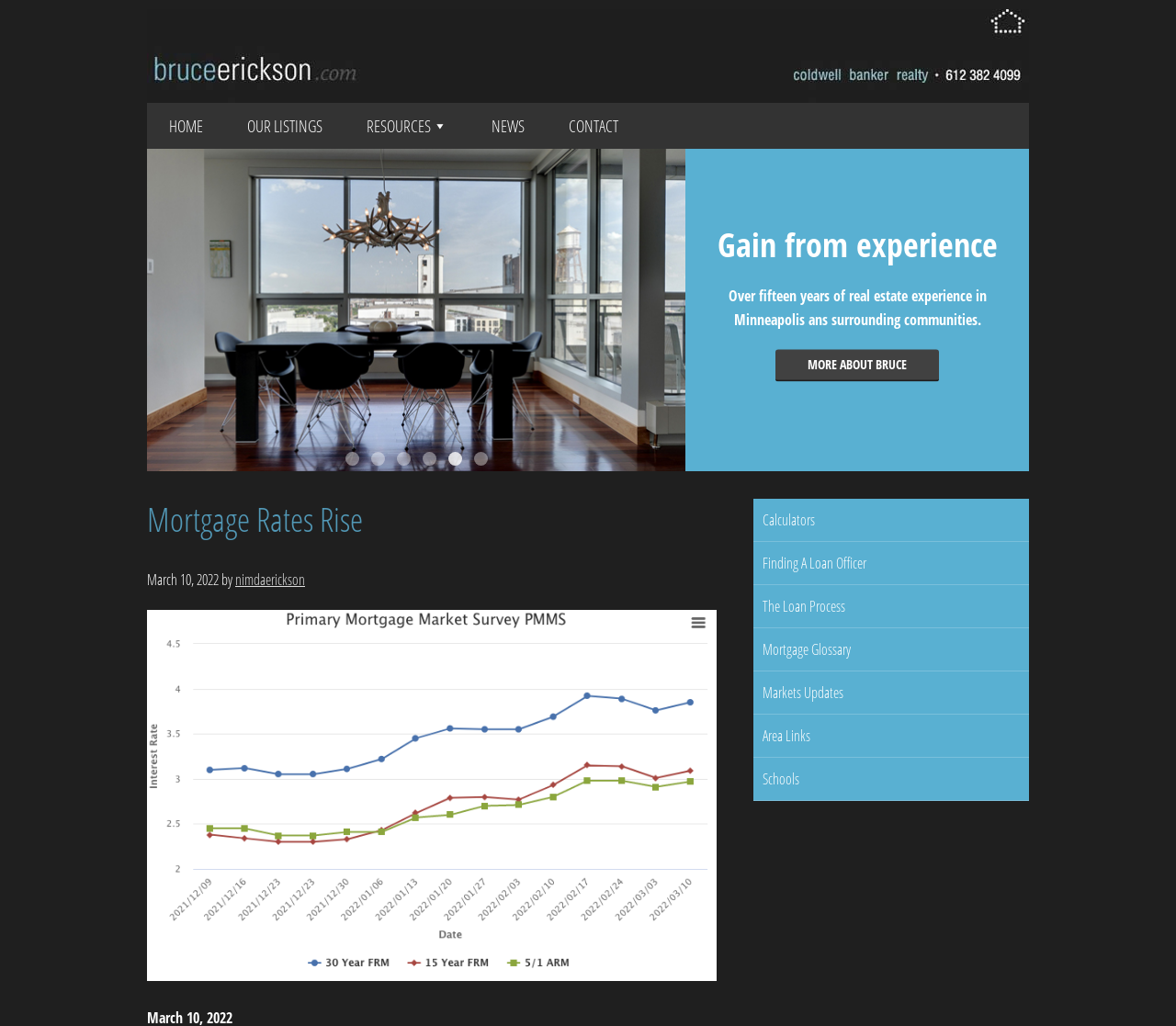Pinpoint the bounding box coordinates of the element you need to click to execute the following instruction: "Read the review of WOLF". The bounding box should be represented by four float numbers between 0 and 1, in the format [left, top, right, bottom].

None